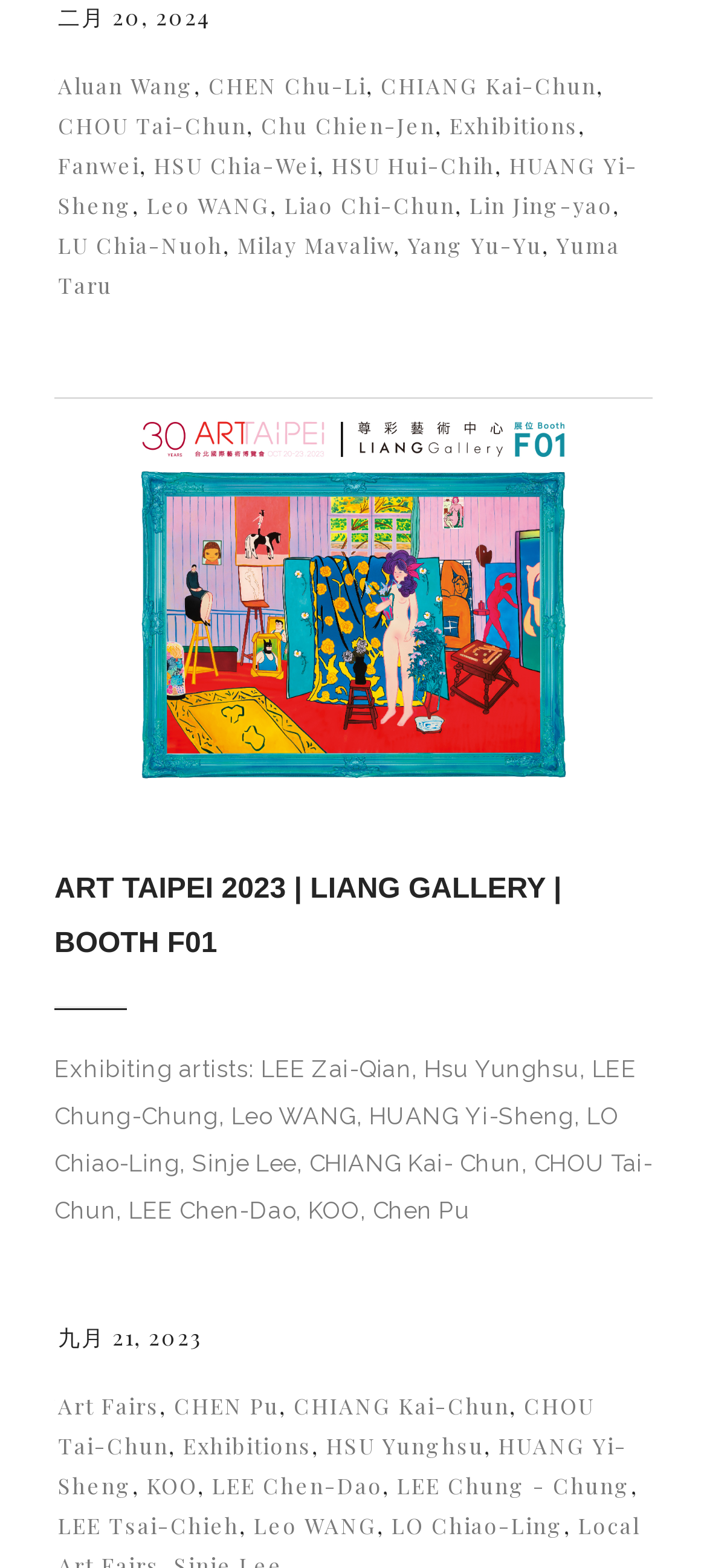Find the bounding box coordinates for the element described here: "LEE Chung - Chung".

[0.562, 0.938, 0.892, 0.956]